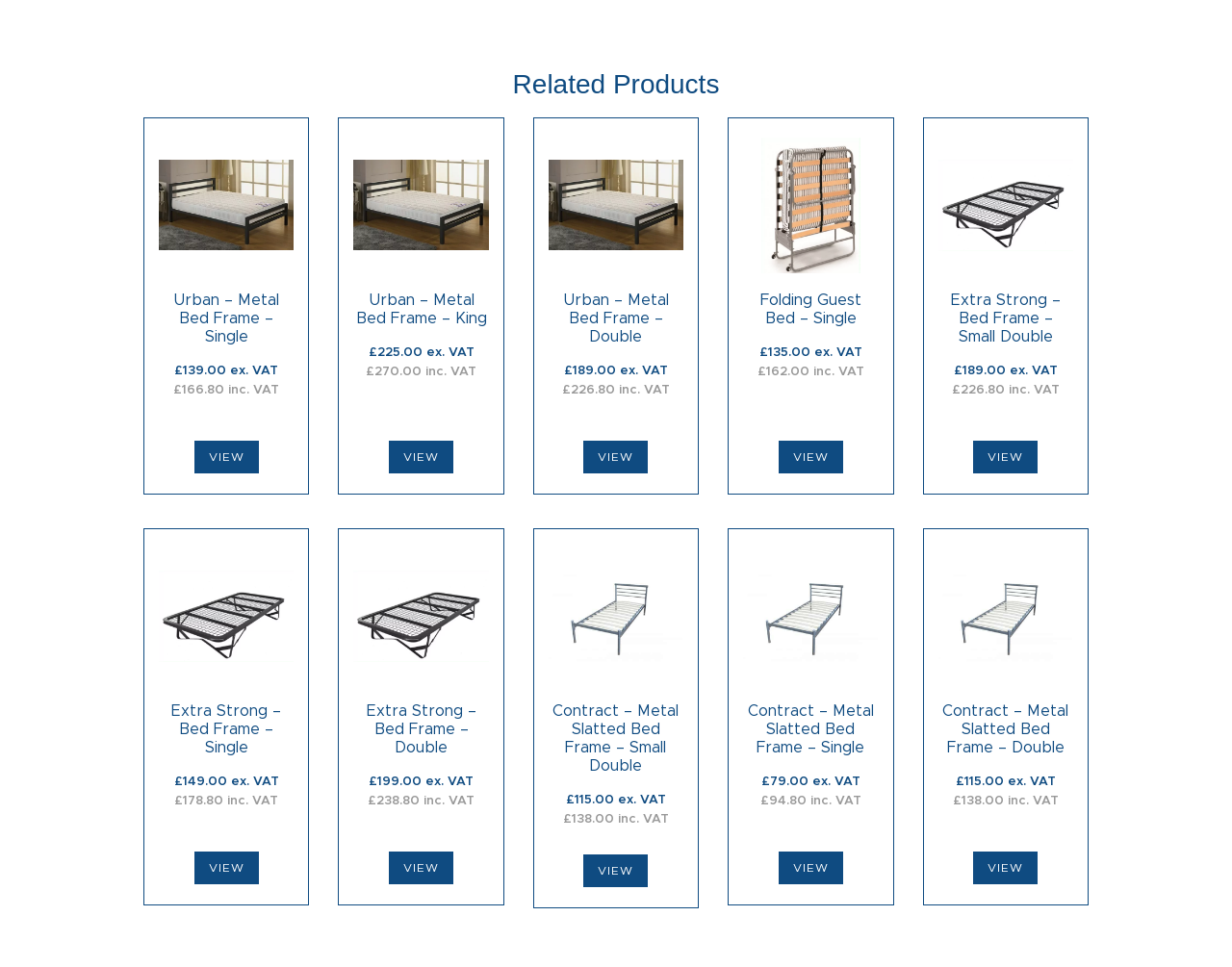Given the element description: "View", predict the bounding box coordinates of this UI element. The coordinates must be four float numbers between 0 and 1, given as [left, top, right, bottom].

[0.316, 0.881, 0.368, 0.916]